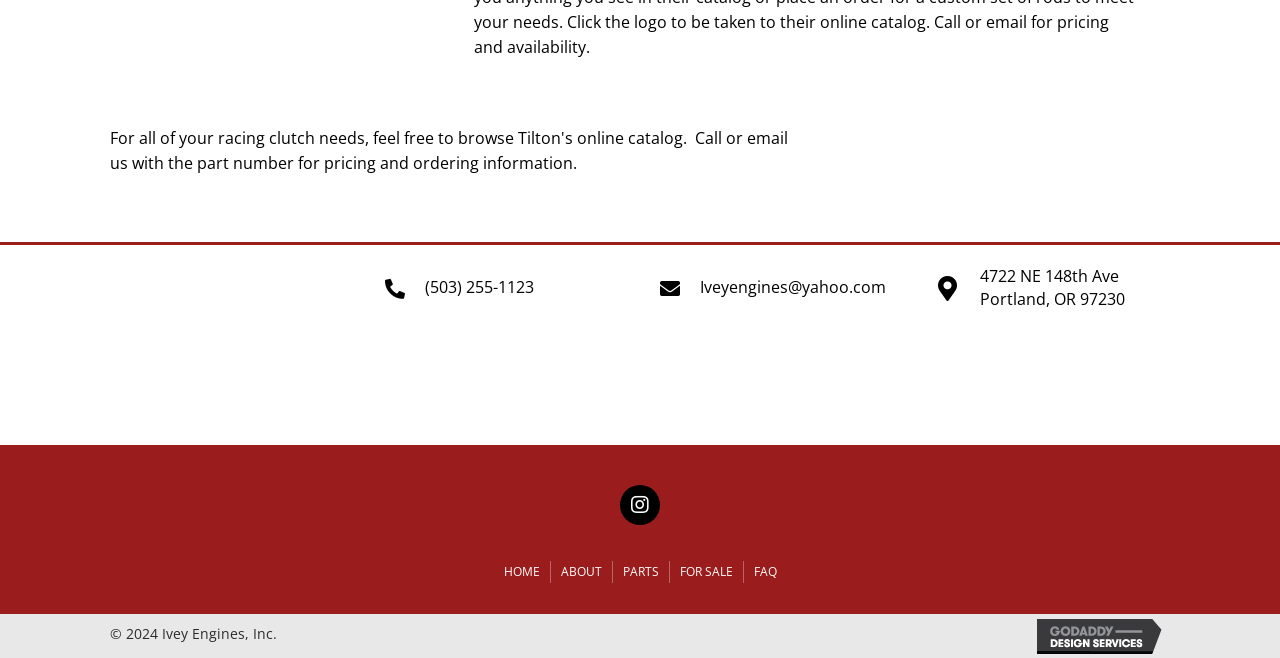Locate the bounding box coordinates of the clickable element to fulfill the following instruction: "Click on 'News'". Provide the coordinates as four float numbers between 0 and 1 in the format [left, top, right, bottom].

None